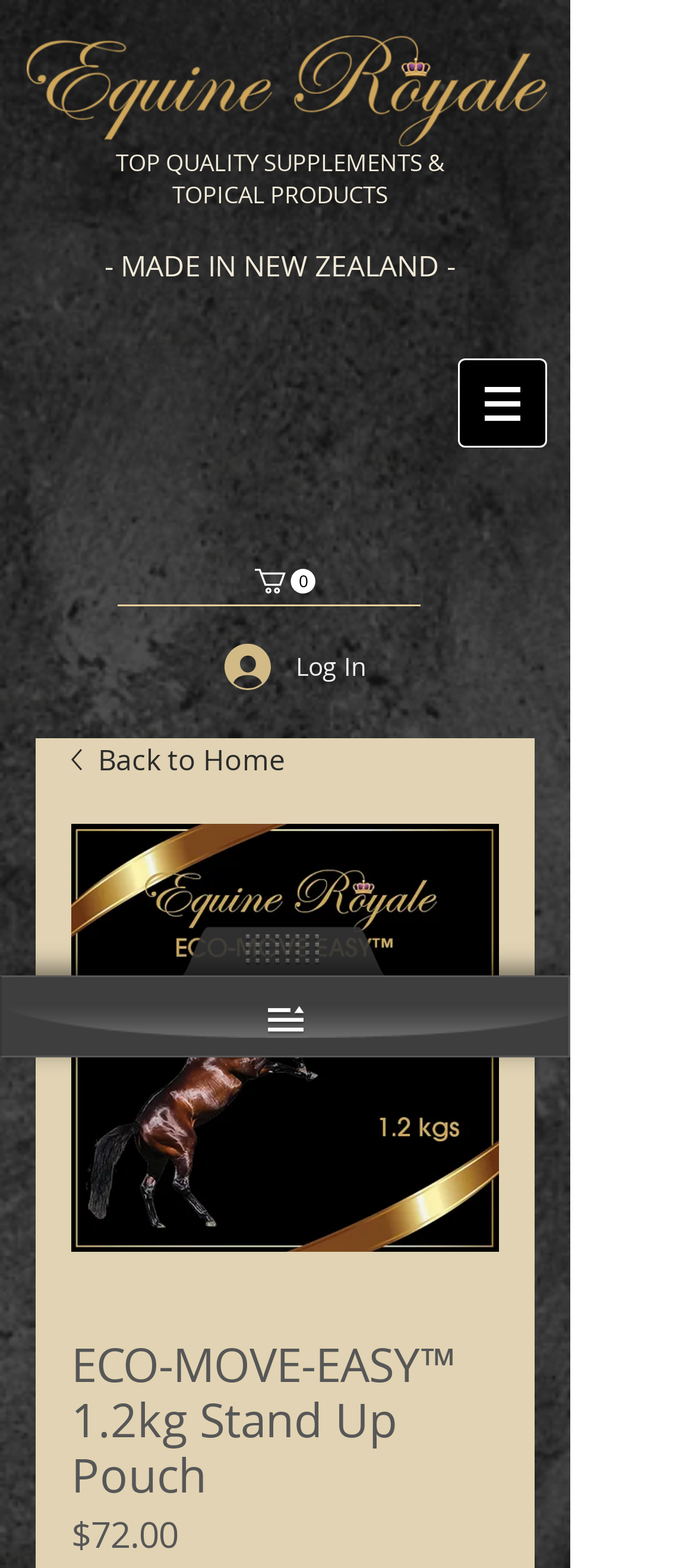Is there a login feature on the website?
Analyze the image and provide a thorough answer to the question.

I found a button element with the text 'Log In' which indicates that the website has a login feature.